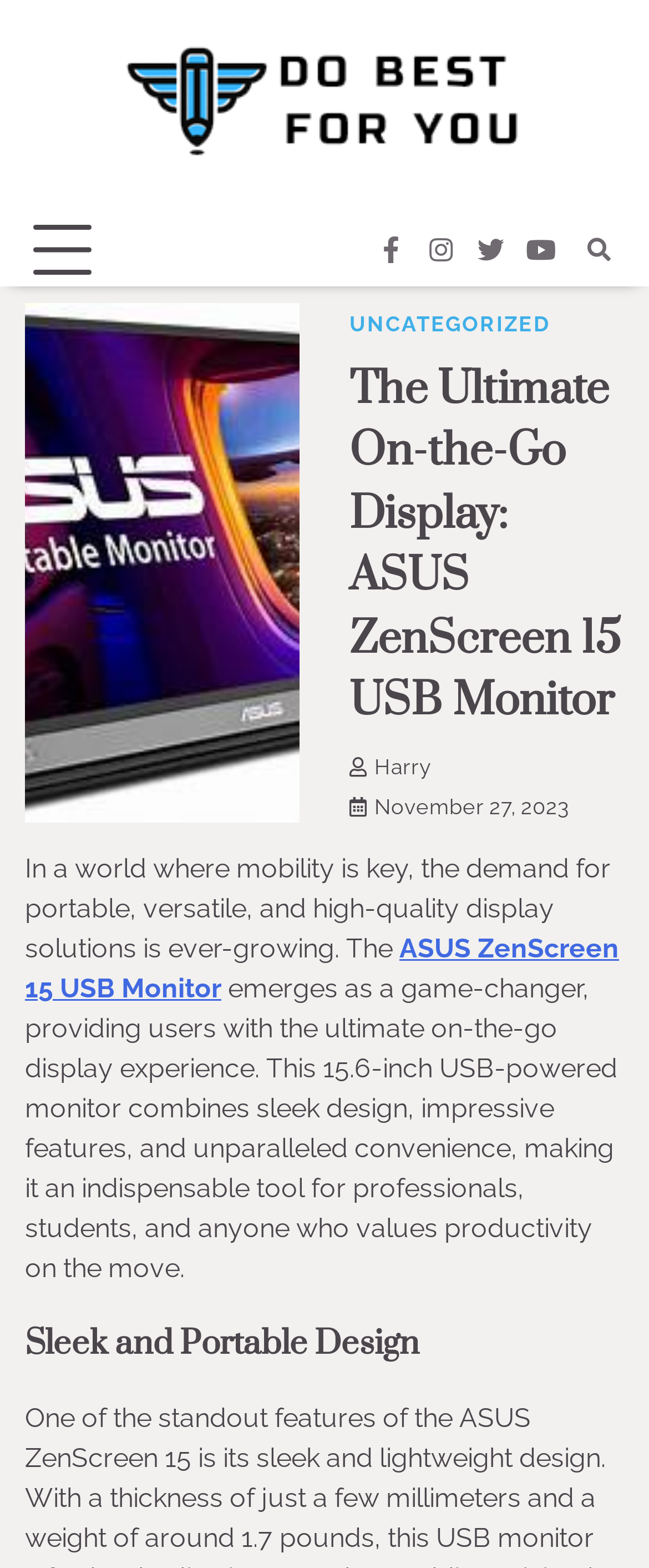Highlight the bounding box coordinates of the element that should be clicked to carry out the following instruction: "Read the article title". The coordinates must be given as four float numbers ranging from 0 to 1, i.e., [left, top, right, bottom].

[0.538, 0.229, 0.962, 0.468]